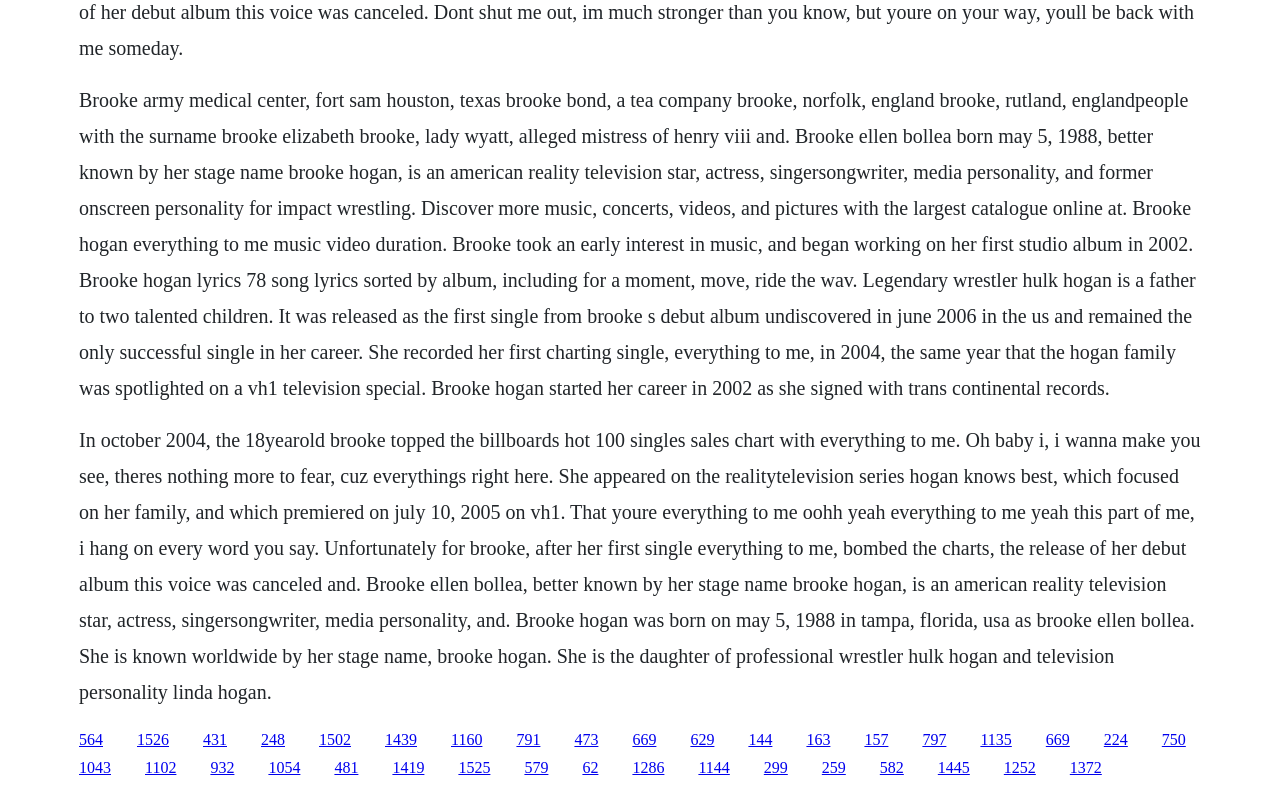Analyze the image and deliver a detailed answer to the question: Who is Brooke Hogan's father?

According to the webpage, Brooke Hogan is the daughter of professional wrestler Hulk Hogan and television personality Linda Hogan.